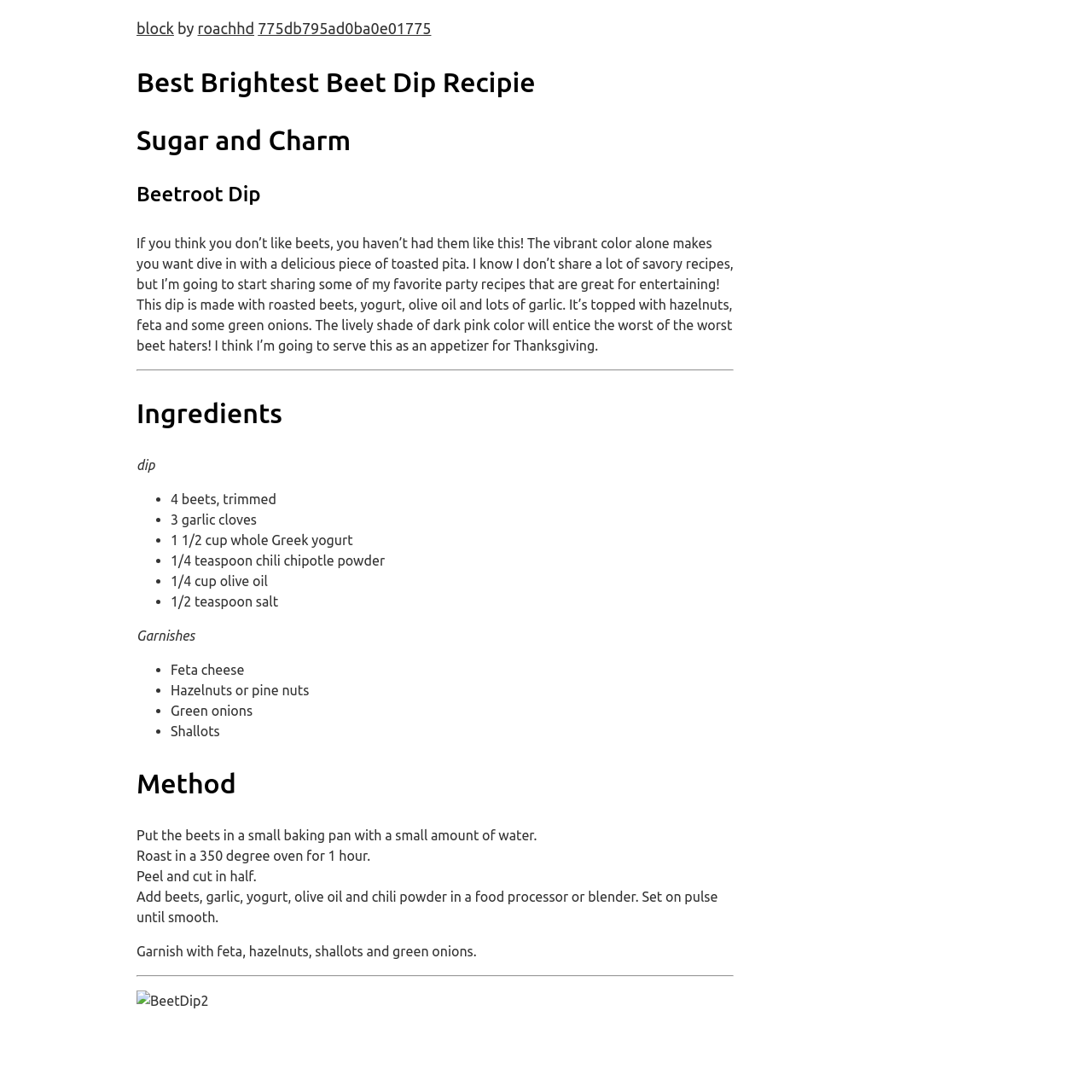Respond with a single word or short phrase to the following question: 
What is the name of the recipe?

Best Brightest Beet Dip